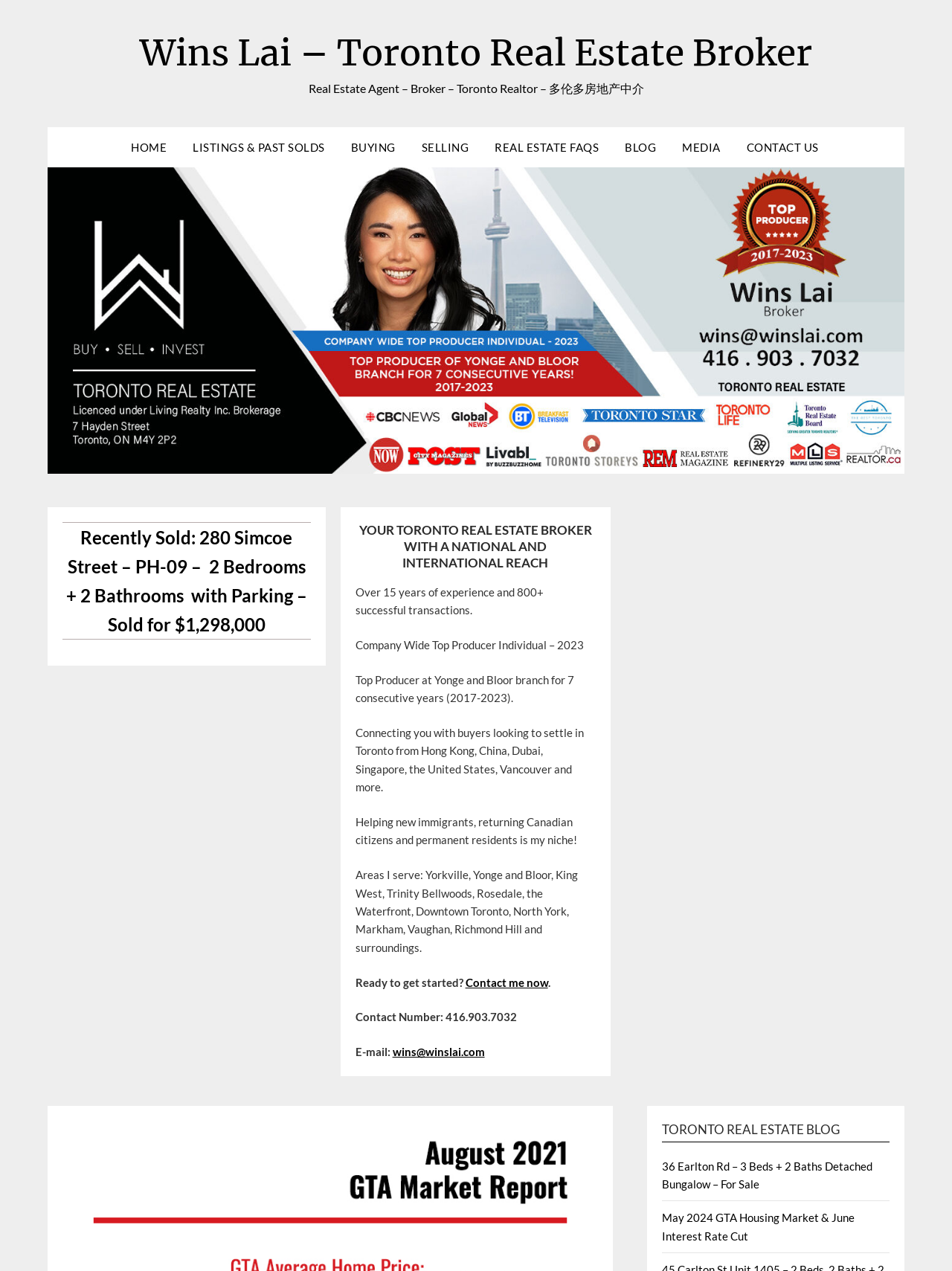Give a short answer using one word or phrase for the question:
What is the profession of Wins Lai?

Real Estate Broker